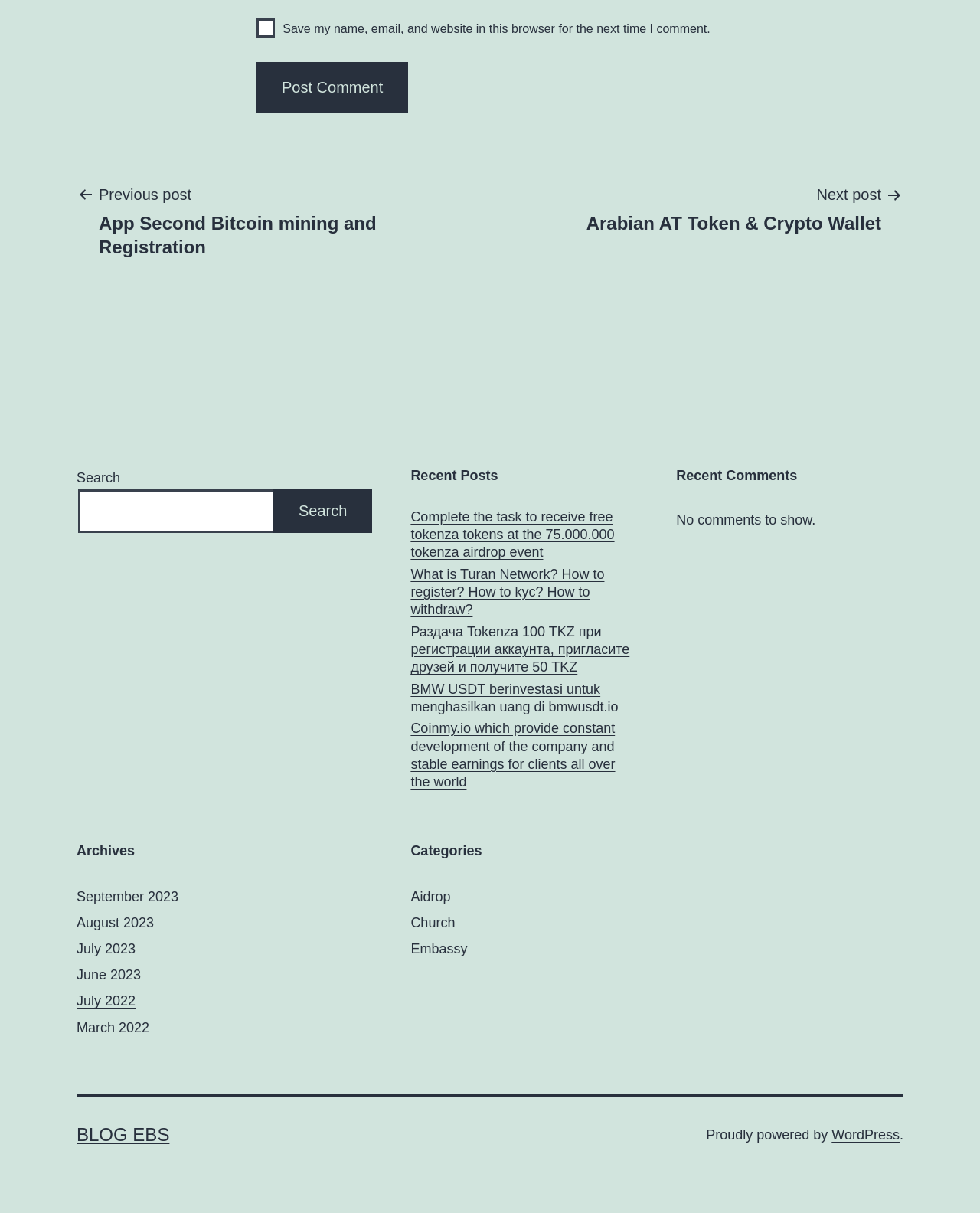Can you show the bounding box coordinates of the region to click on to complete the task described in the instruction: "Check archives"?

[0.078, 0.694, 0.38, 0.709]